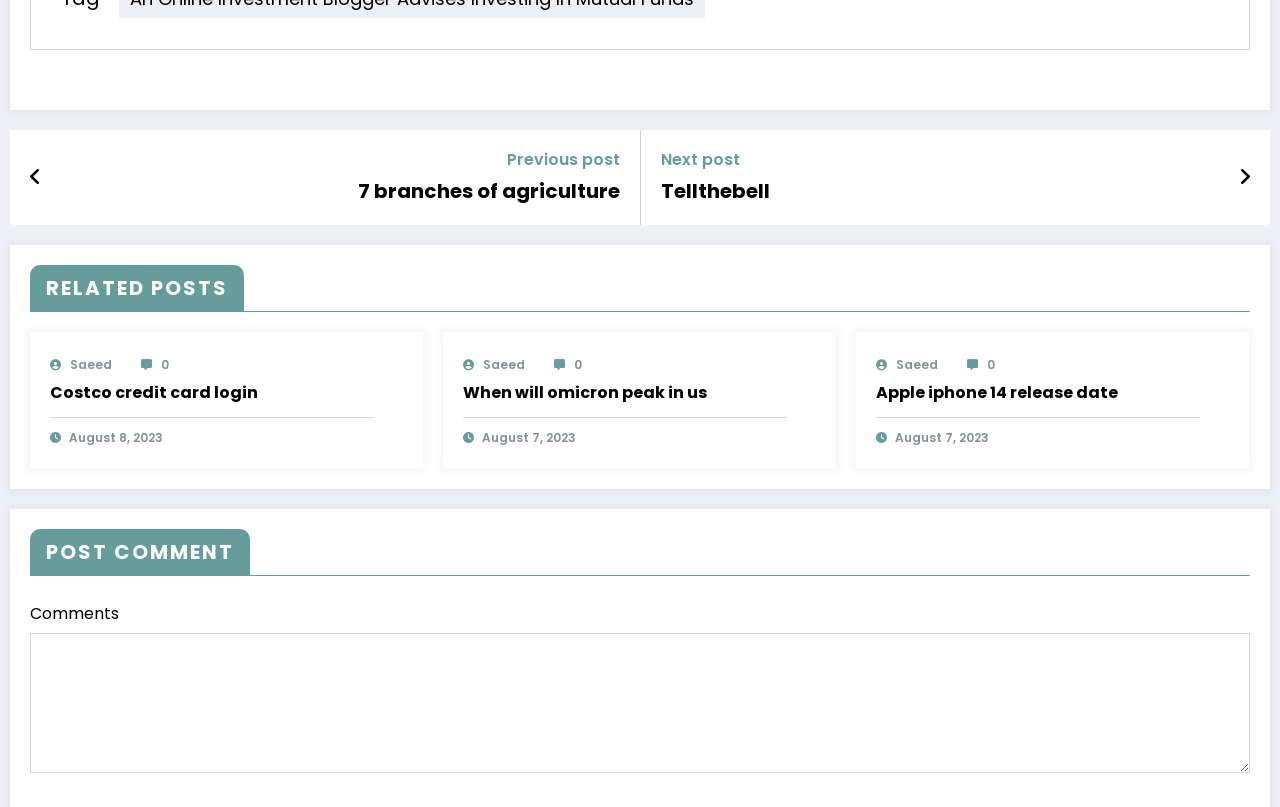Refer to the element description Apple iphone 14 release date and identify the corresponding bounding box in the screenshot. Format the coordinates as (top-left x, top-left y, bottom-right x, bottom-right y) with values in the range of 0 to 1.

[0.685, 0.472, 0.937, 0.502]